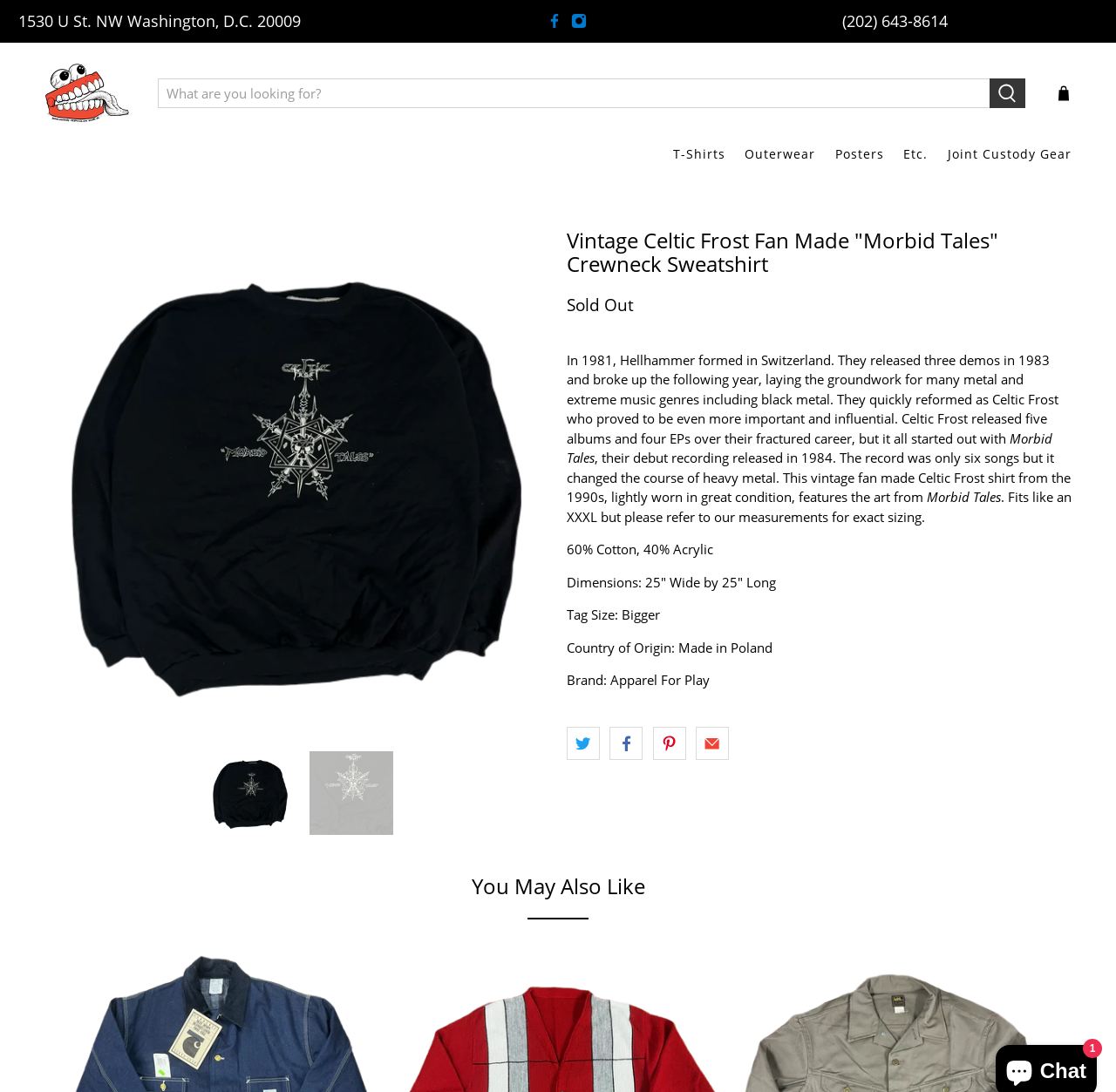Identify the webpage's primary heading and generate its text.

Vintage Celtic Frost Fan Made "Morbid Tales" Crewneck Sweatshirt